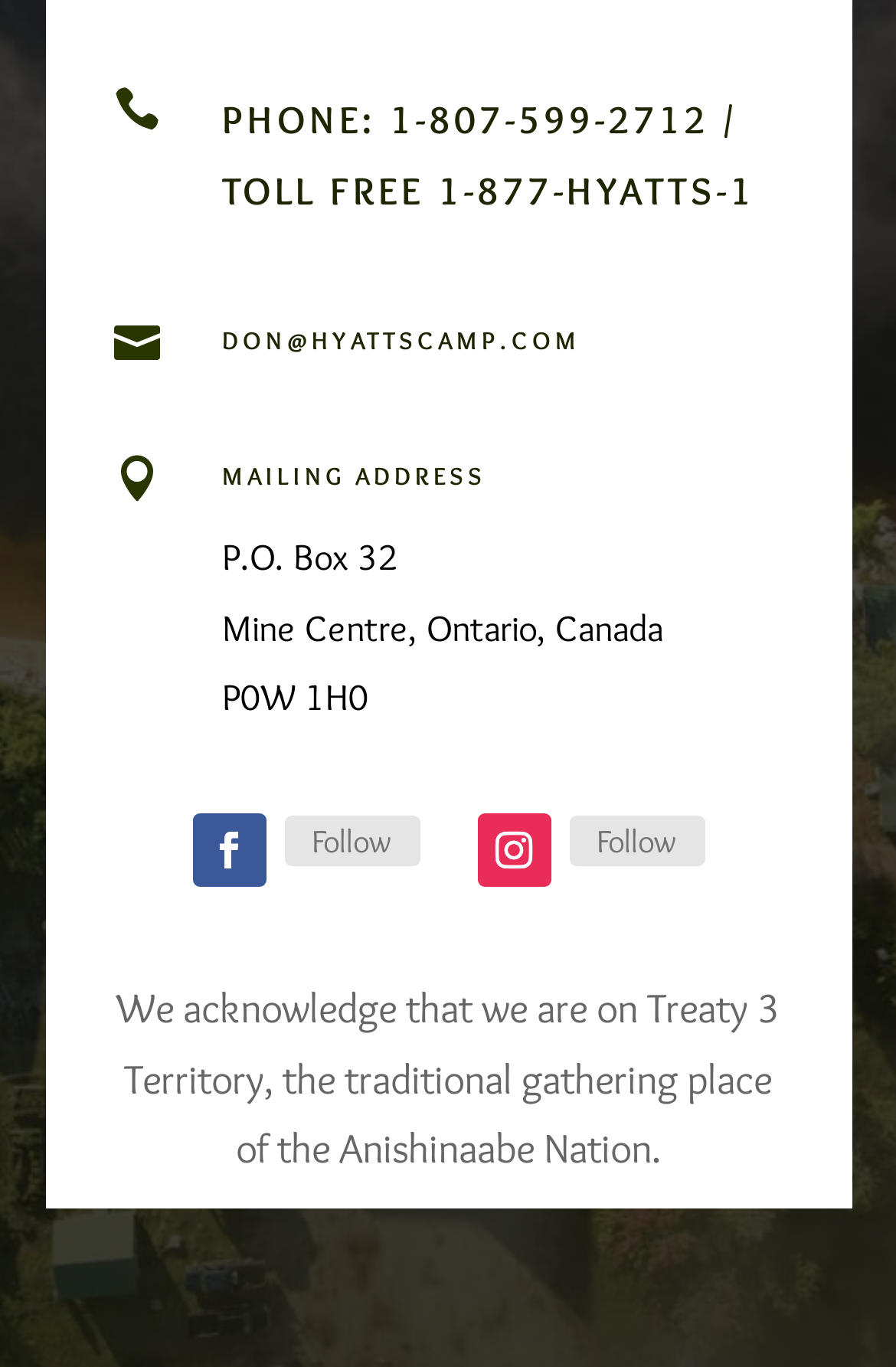What is the email address to contact Hyatts Camp?
Based on the image, give a one-word or short phrase answer.

DON@HYATTSCAMP.COM